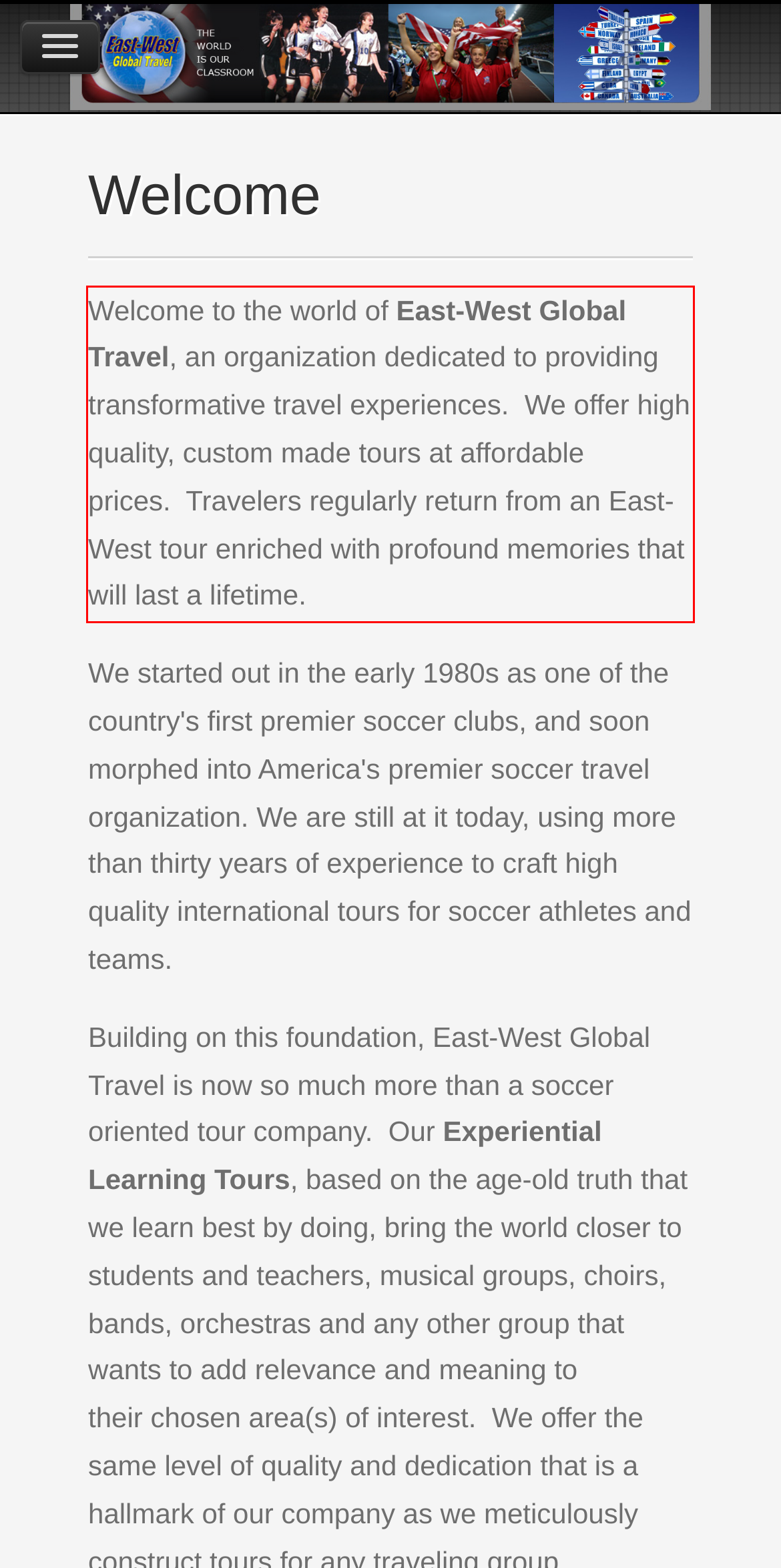Identify the text inside the red bounding box on the provided webpage screenshot by performing OCR.

Welcome to the world of East-West Global Travel, an organization dedicated to providing transformative travel experiences. We offer high quality, custom made tours at affordable prices. Travelers regularly return from an East-West tour enriched with profound memories that will last a lifetime.